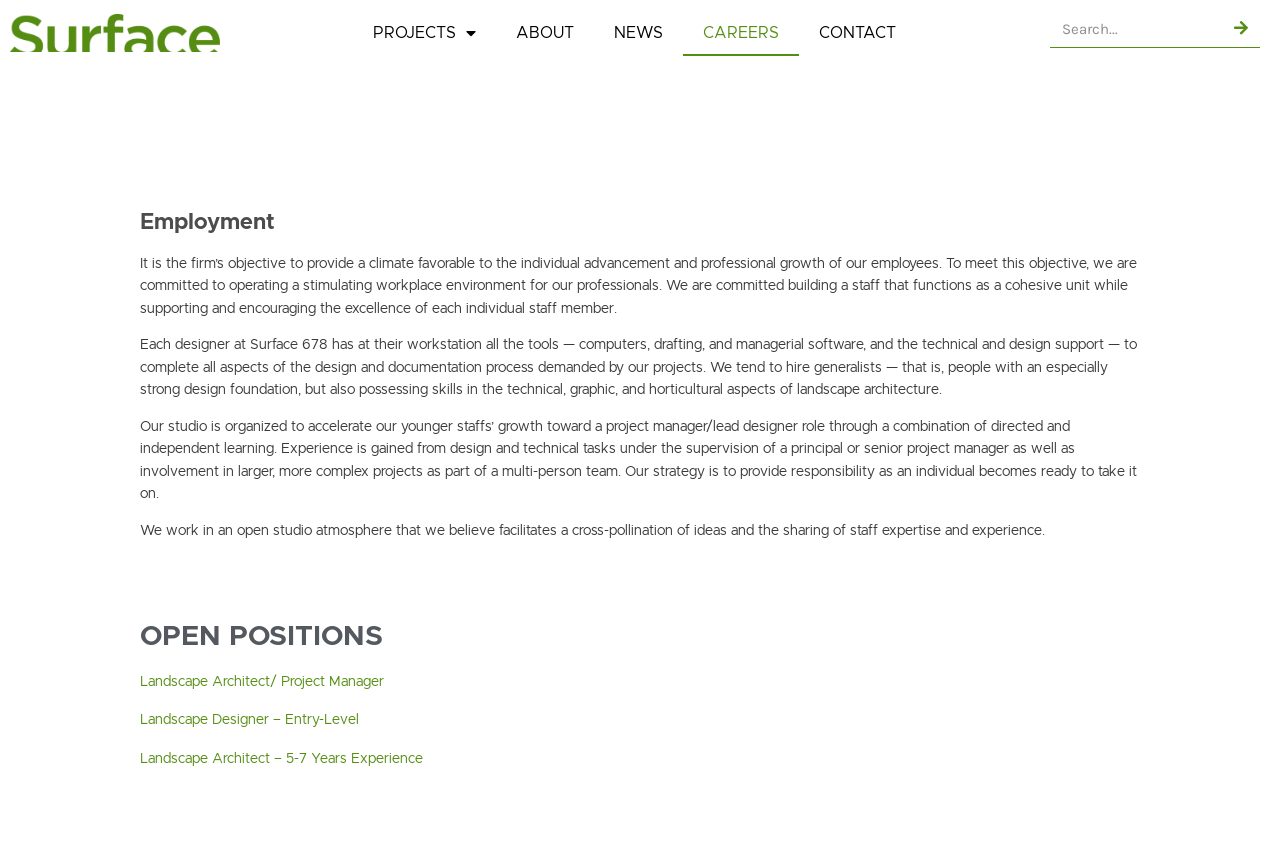Identify the bounding box coordinates of the section to be clicked to complete the task described by the following instruction: "Learn more about ABOUT". The coordinates should be four float numbers between 0 and 1, formatted as [left, top, right, bottom].

[0.388, 0.012, 0.464, 0.066]